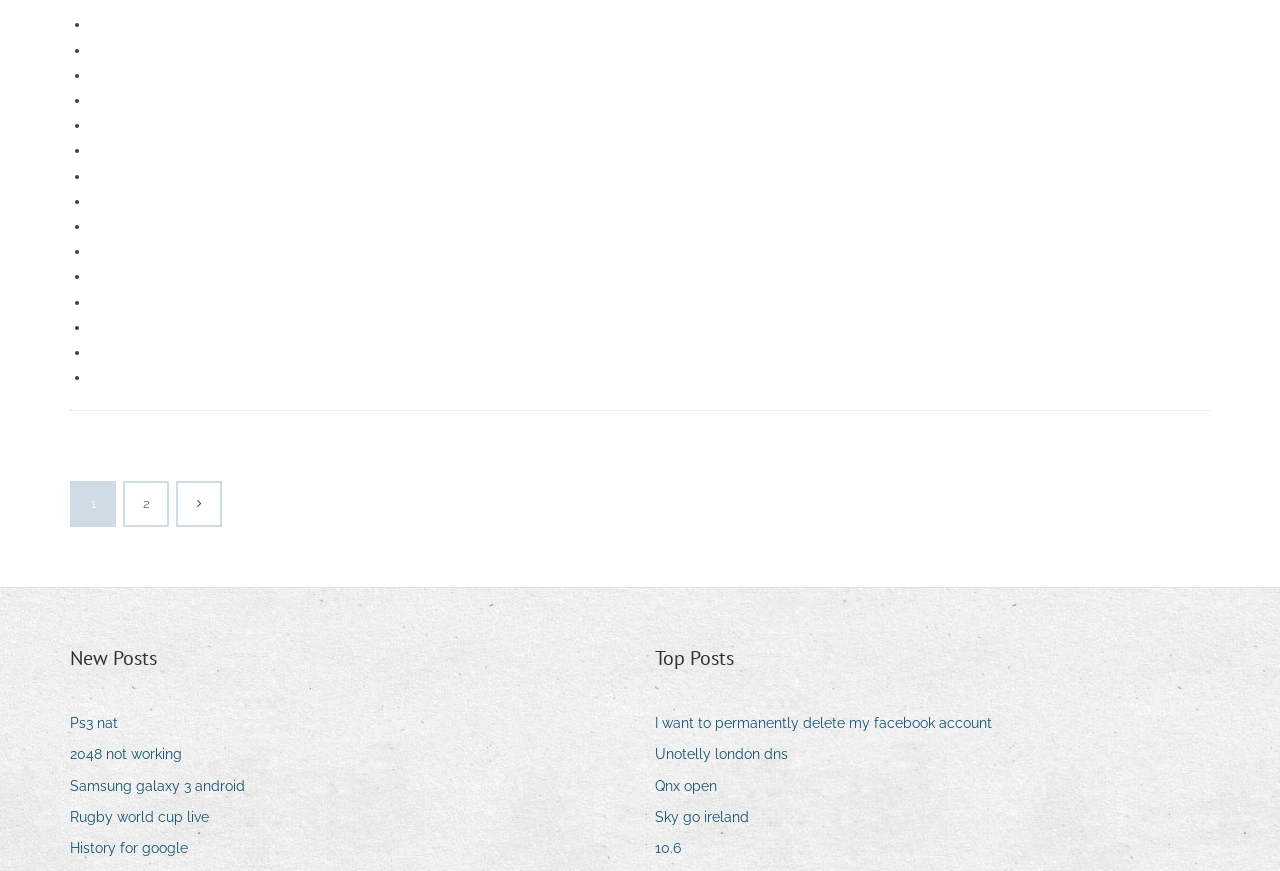Please give a succinct answer to the question in one word or phrase:
How many links are present in the 'New Posts' section?

5